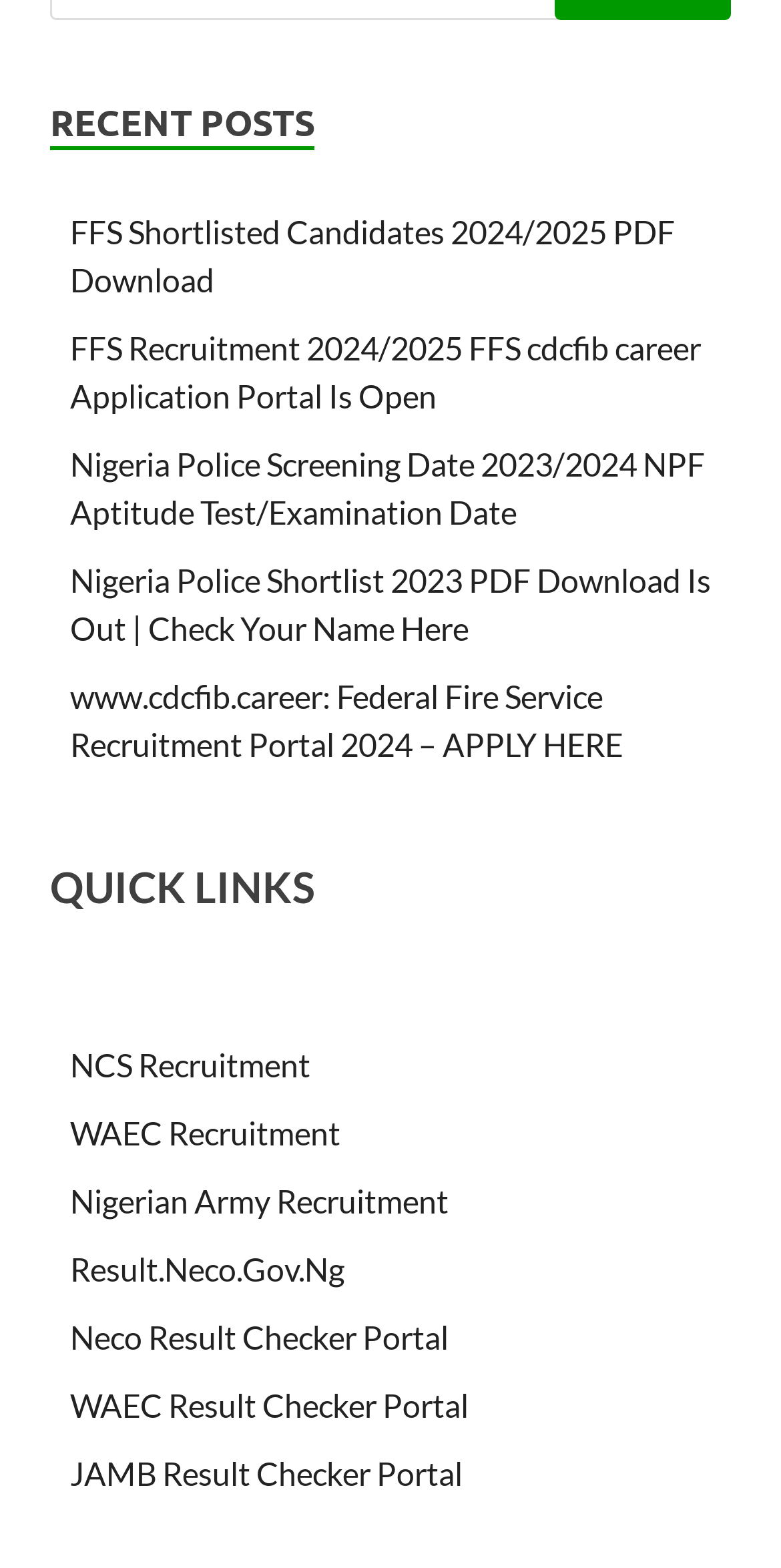Point out the bounding box coordinates of the section to click in order to follow this instruction: "Check WAEC Result".

[0.09, 0.884, 0.6, 0.908]